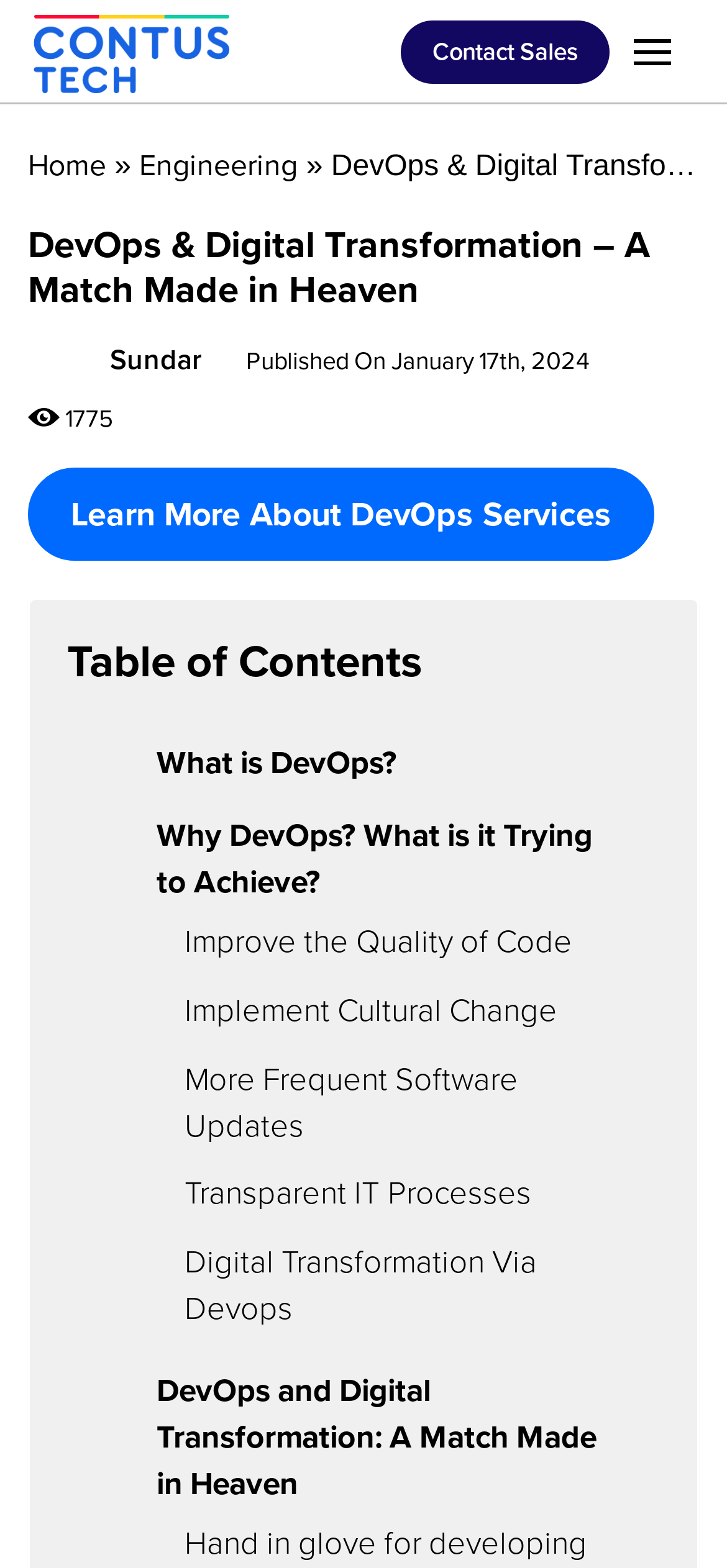Pinpoint the bounding box coordinates of the clickable element to carry out the following instruction: "Go to Home."

[0.038, 0.091, 0.146, 0.119]